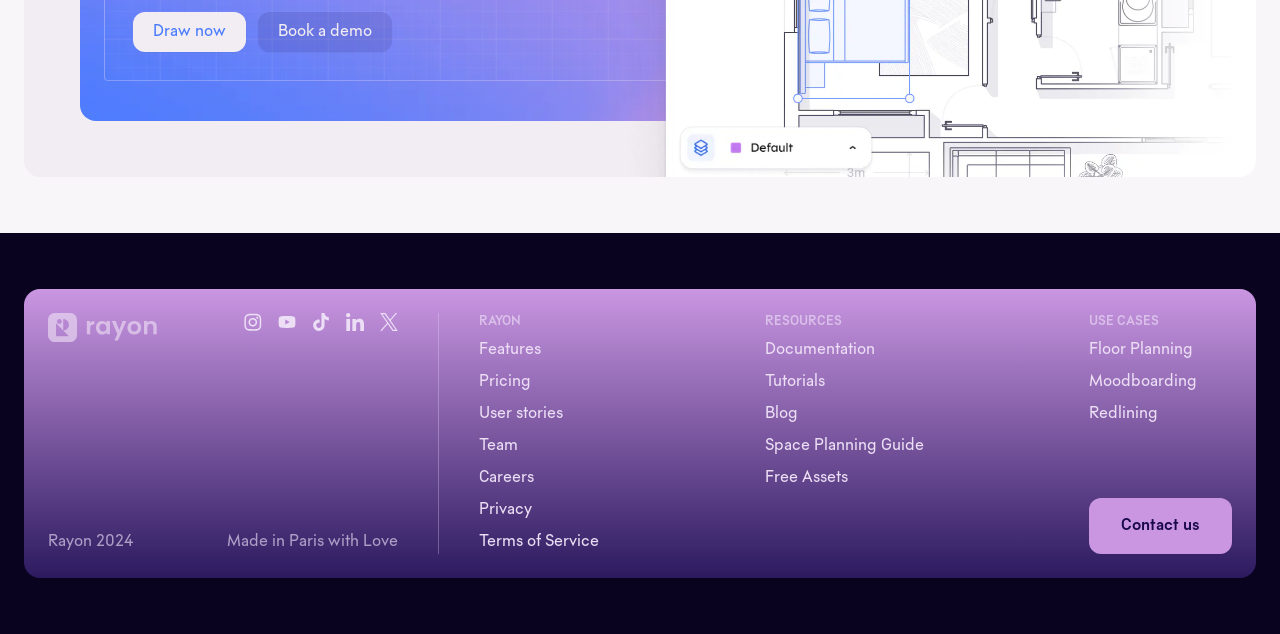How many main sections are there in the webpage?
Kindly give a detailed and elaborate answer to the question.

There are three main sections in the webpage, which are 'RAYON', 'RESOURCES', and 'USE CASES', each containing several links and text.